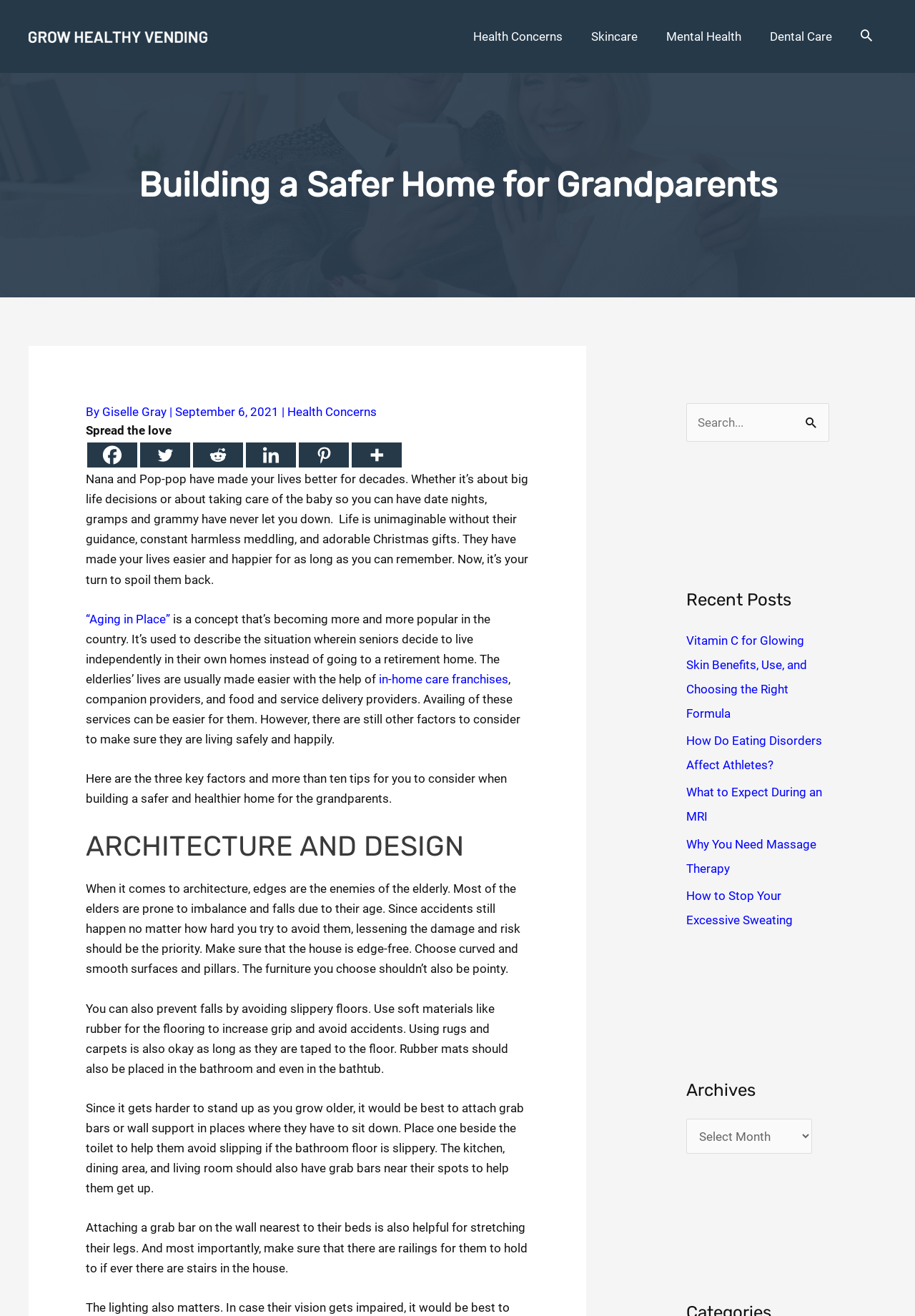Bounding box coordinates are specified in the format (top-left x, top-left y, bottom-right x, bottom-right y). All values are floating point numbers bounded between 0 and 1. Please provide the bounding box coordinate of the region this sentence describes: “Aging in Place”

[0.094, 0.465, 0.186, 0.476]